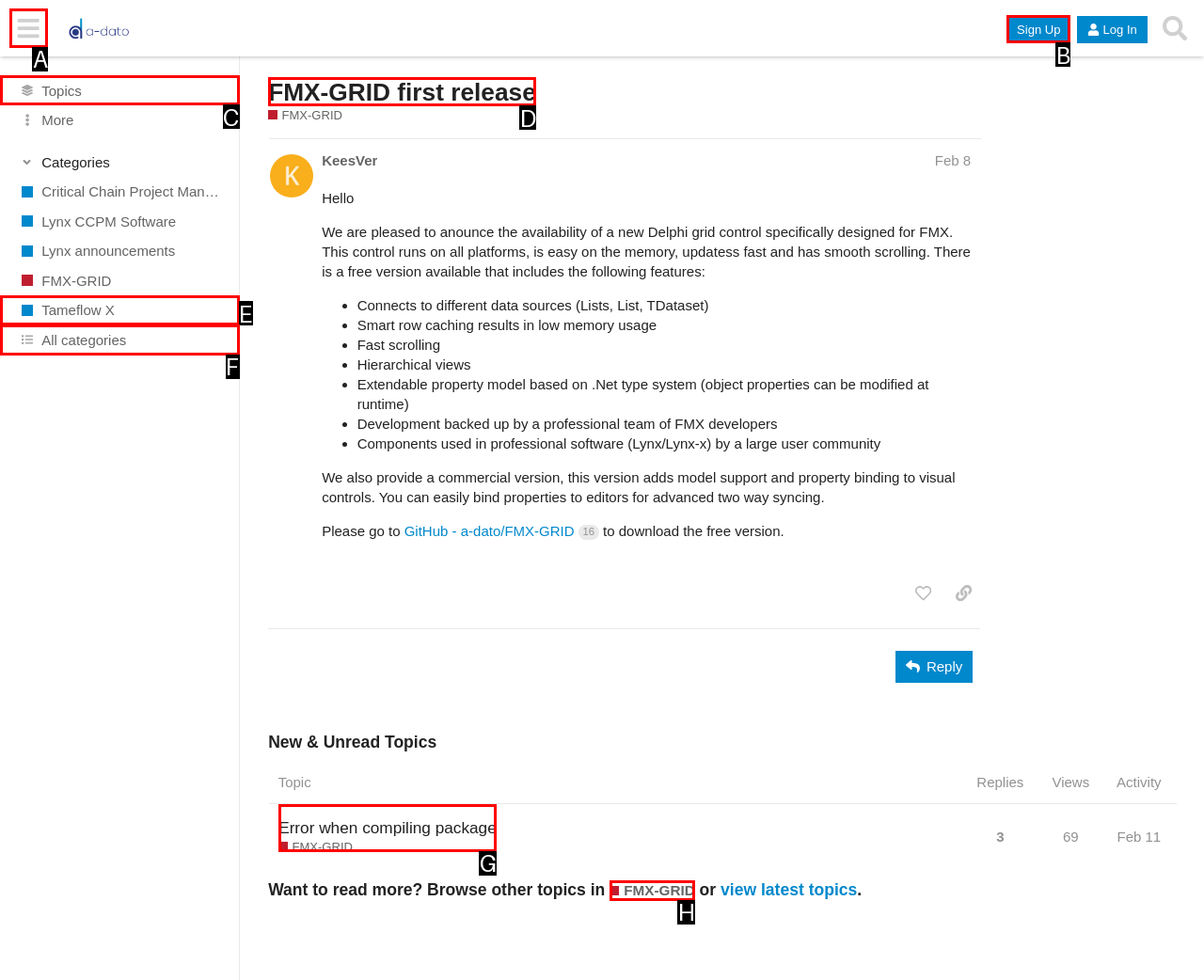Choose the HTML element you need to click to achieve the following task: Click on the 'Sign Up' button
Respond with the letter of the selected option from the given choices directly.

B